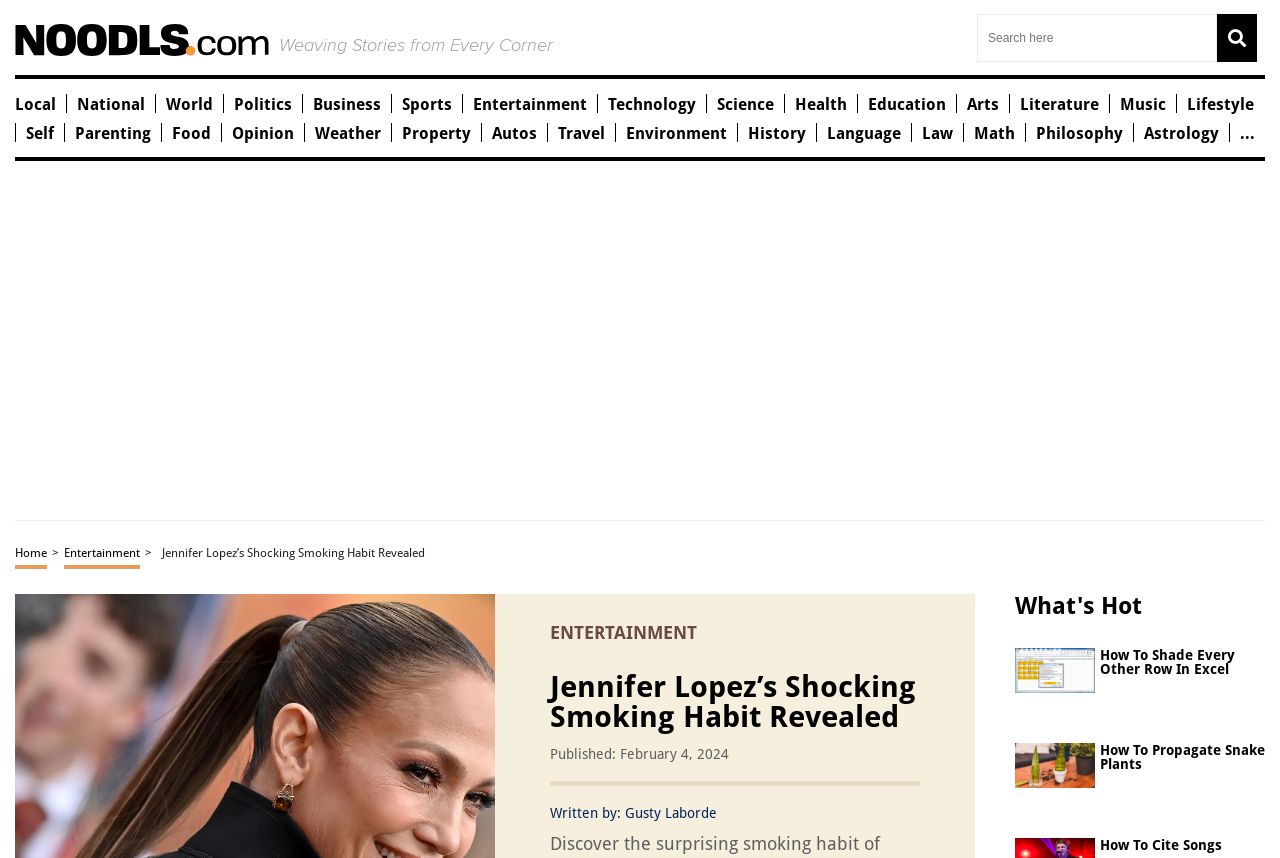Create an elaborate caption that covers all aspects of the webpage.

This webpage appears to be a news article or blog post about Jennifer Lopez's smoking habit. At the top left corner, there is a logo and a link to "Noodls" with an accompanying image. Next to it is a tagline "Weaving Stories from Every Corner". On the top right corner, there is a search bar with a magnifying glass icon.

Below the search bar, there is a horizontal navigation menu with various categories such as "Local", "National", "World", "Politics", "Business", "Sports", "Entertainment", and many more. Each category is a link that can be clicked.

The main content of the webpage is an article about Jennifer Lopez's smoking habit. The title of the article is "Jennifer Lopez's Shocking Smoking Habit Revealed" and it is accompanied by a subheading "ENTERTAINMENT". The article also has a publication date "February 4, 2024" and an author "Gusty Laborde".

To the right of the article, there is a section titled "What's Hot" with three links to other articles, each with an accompanying image. The links are "How To Shade Every Other Row In Excel", "How To Propagate Snake Plants", and "How To Cite Songs".

At the bottom of the webpage, there is an advertisement iframe that takes up the full width of the page.